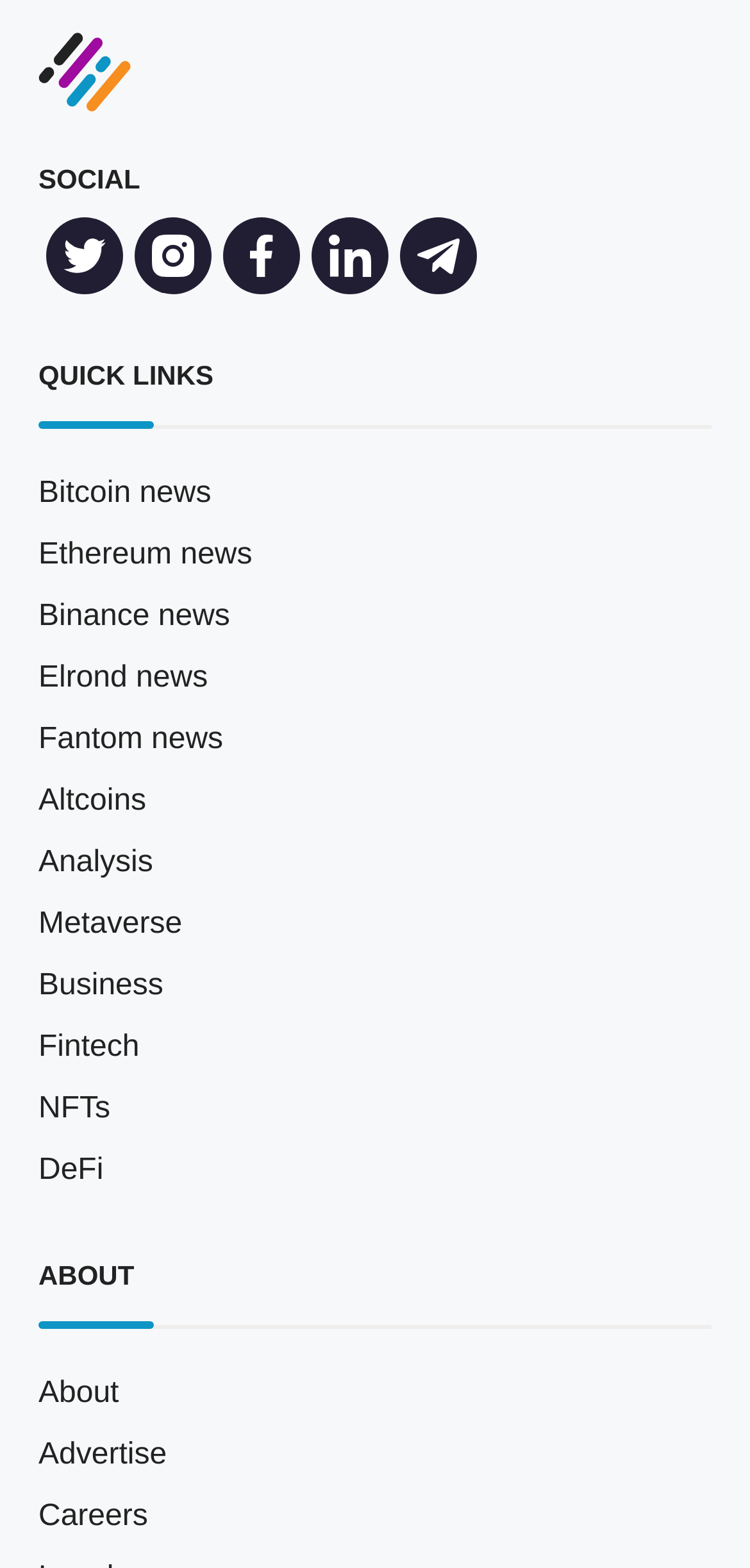Please identify the bounding box coordinates of where to click in order to follow the instruction: "View app details".

None